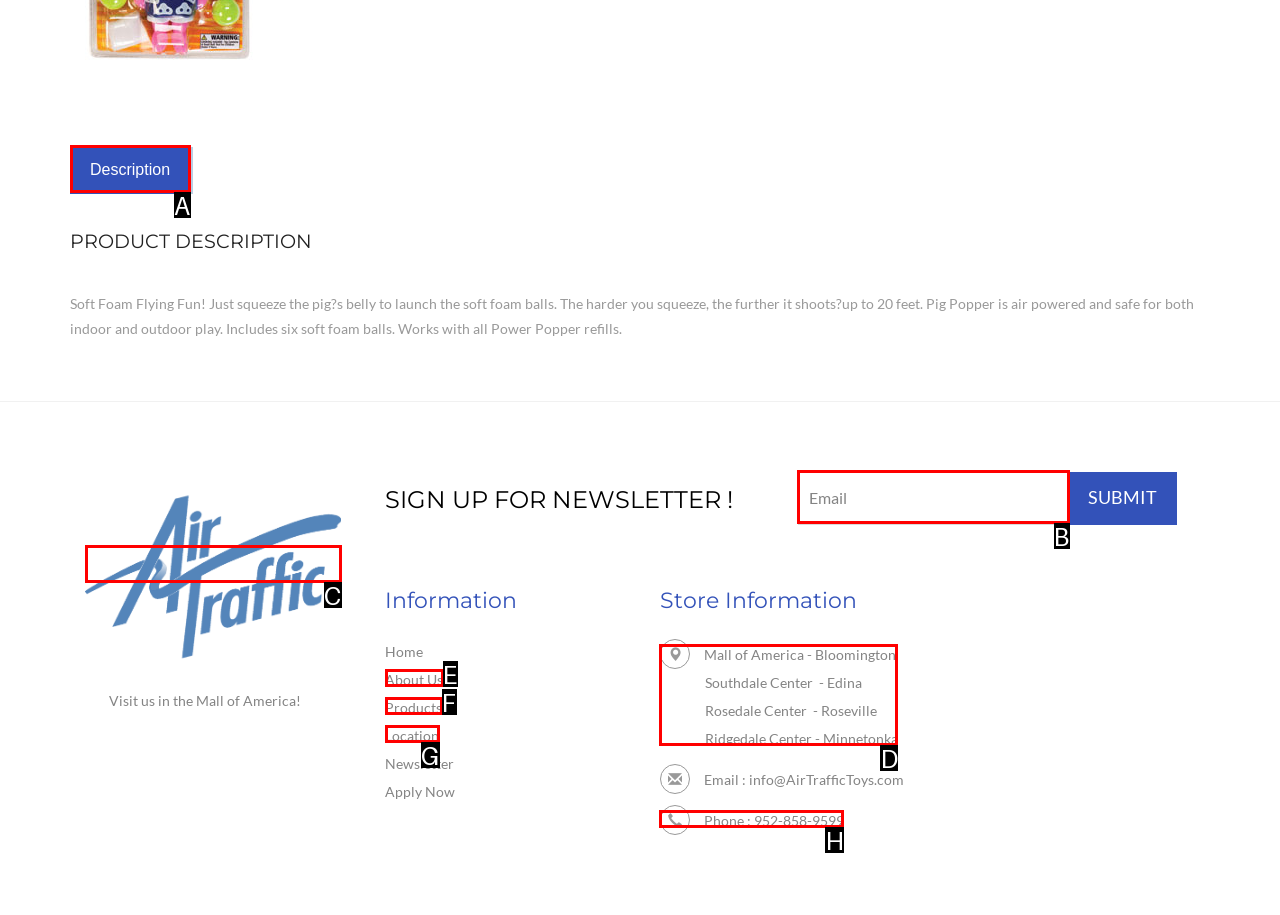Based on the description: input value="Email" value="Email", select the HTML element that best fits. Reply with the letter of the correct choice from the options given.

B